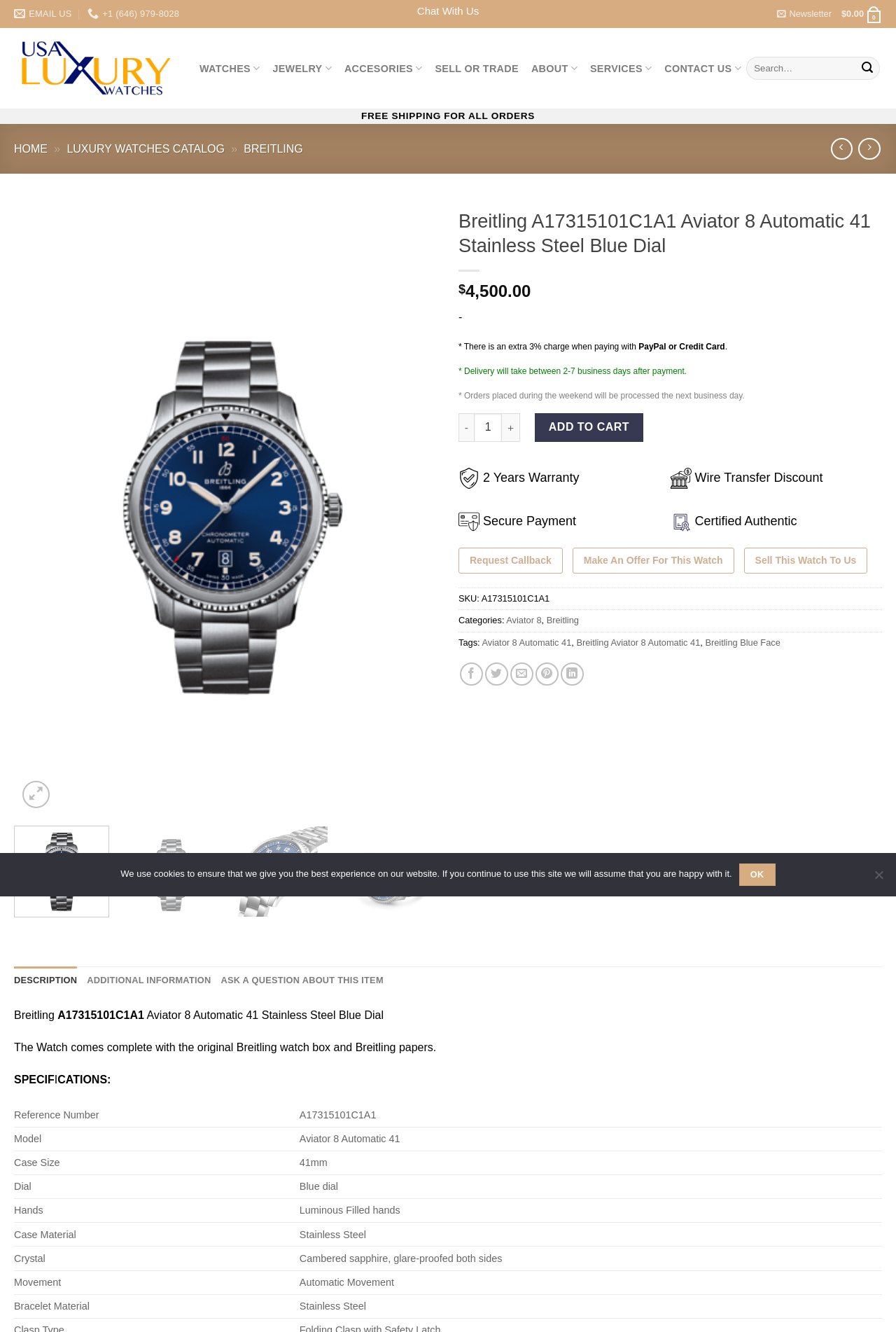Using the webpage screenshot and the element description LUXURY WATCHES CATALOG, determine the bounding box coordinates. Specify the coordinates in the format (top-left x, top-left y, bottom-right x, bottom-right y) with values ranging from 0 to 1.

[0.075, 0.107, 0.251, 0.116]